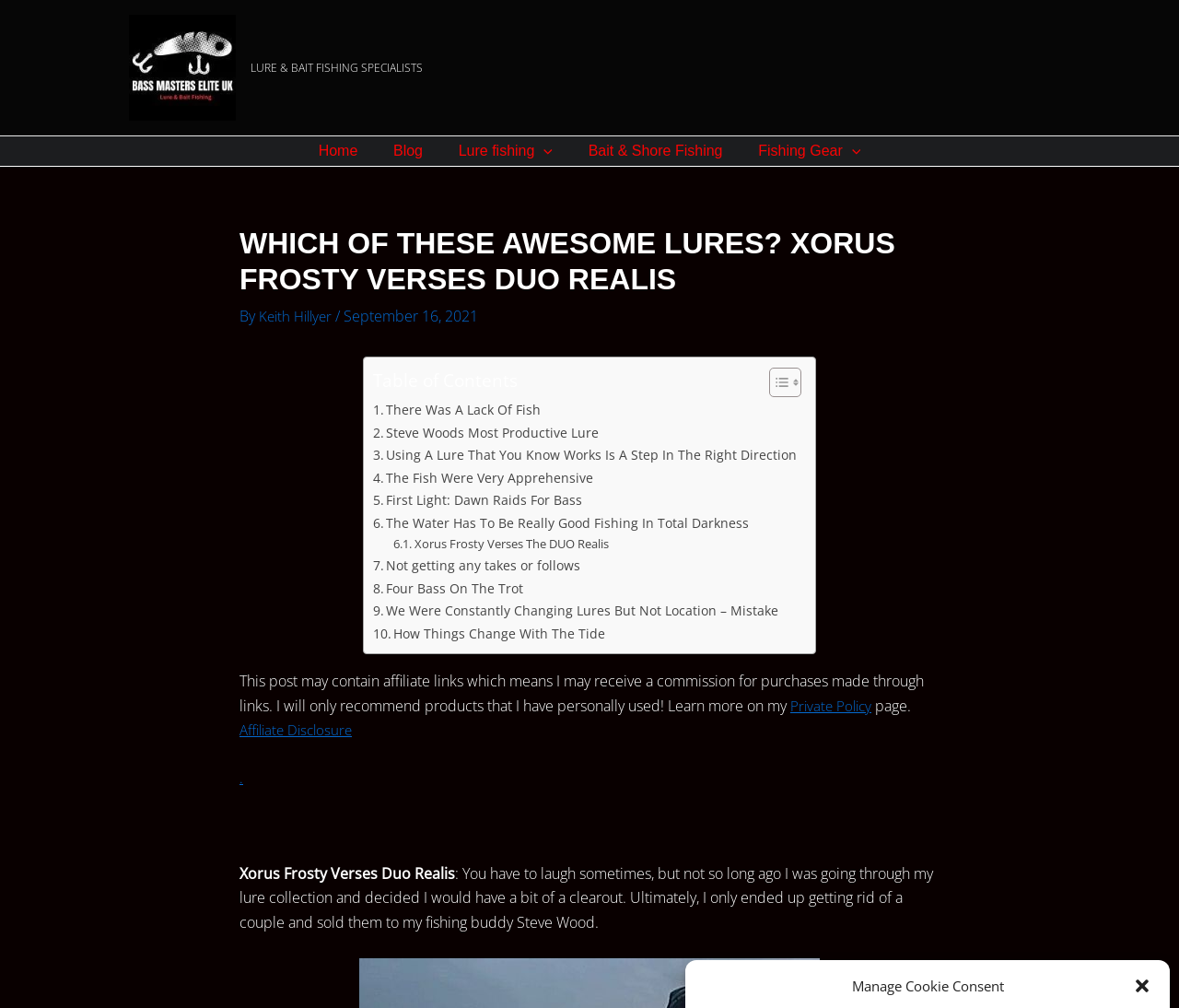Determine the bounding box coordinates of the target area to click to execute the following instruction: "Visit the 'Home' page."

[0.268, 0.135, 0.326, 0.165]